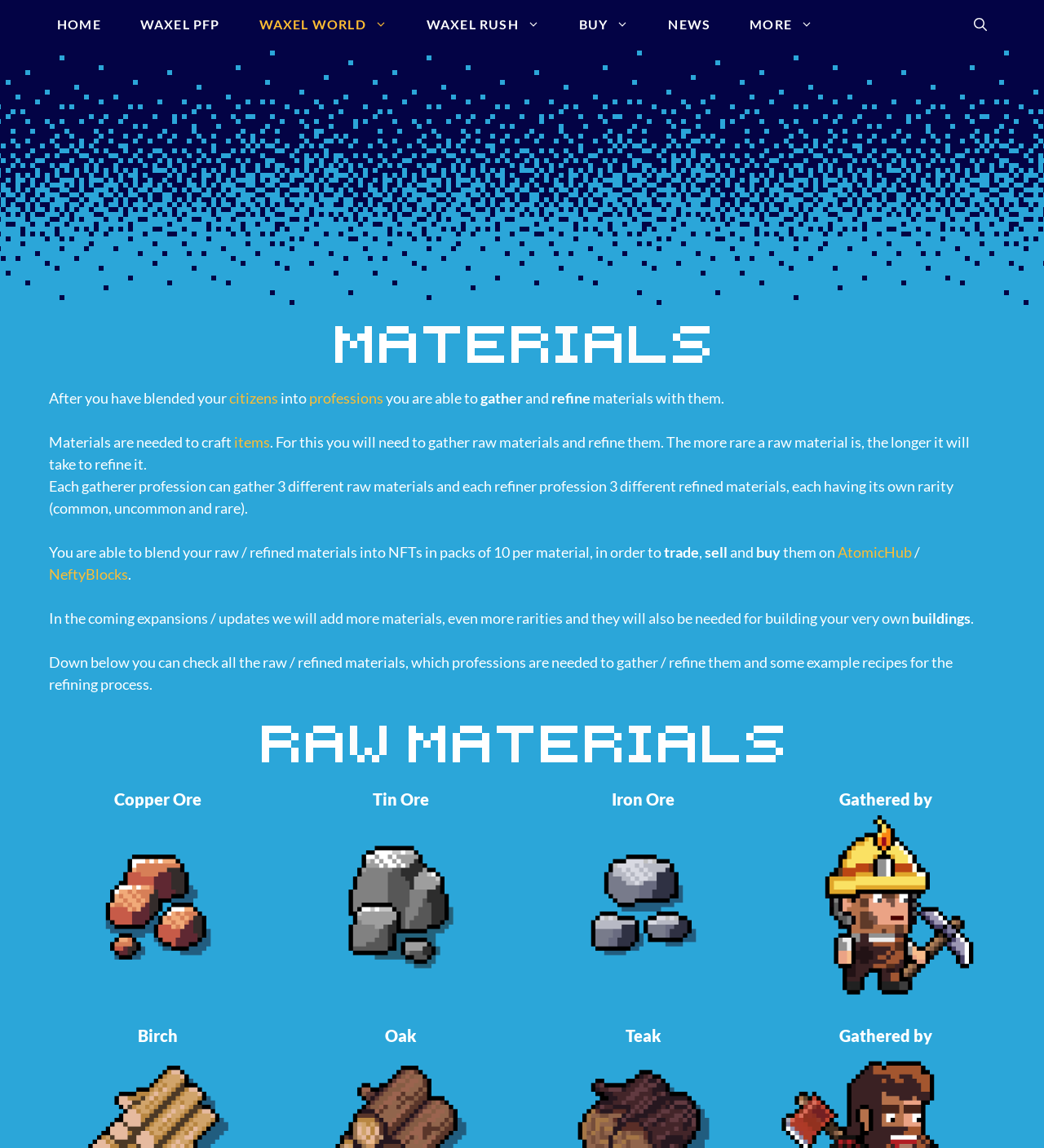How many raw materials can each gatherer profession gather?
Examine the image and provide an in-depth answer to the question.

The webpage states that each gatherer profession can gather 3 different raw materials, each having its own rarity.